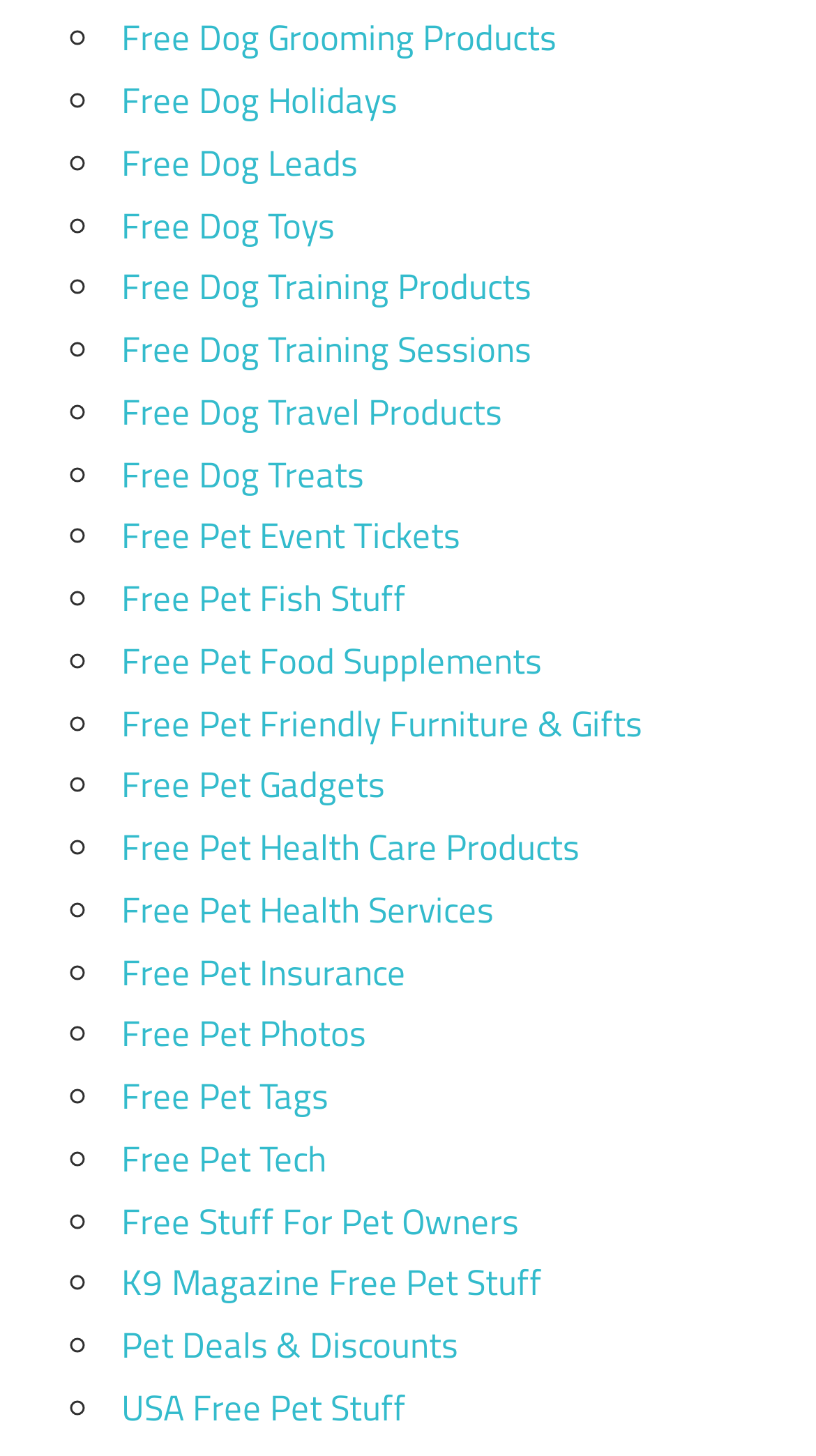Could you determine the bounding box coordinates of the clickable element to complete the instruction: "View free pet insurance options"? Provide the coordinates as four float numbers between 0 and 1, i.e., [left, top, right, bottom].

[0.149, 0.649, 0.497, 0.686]